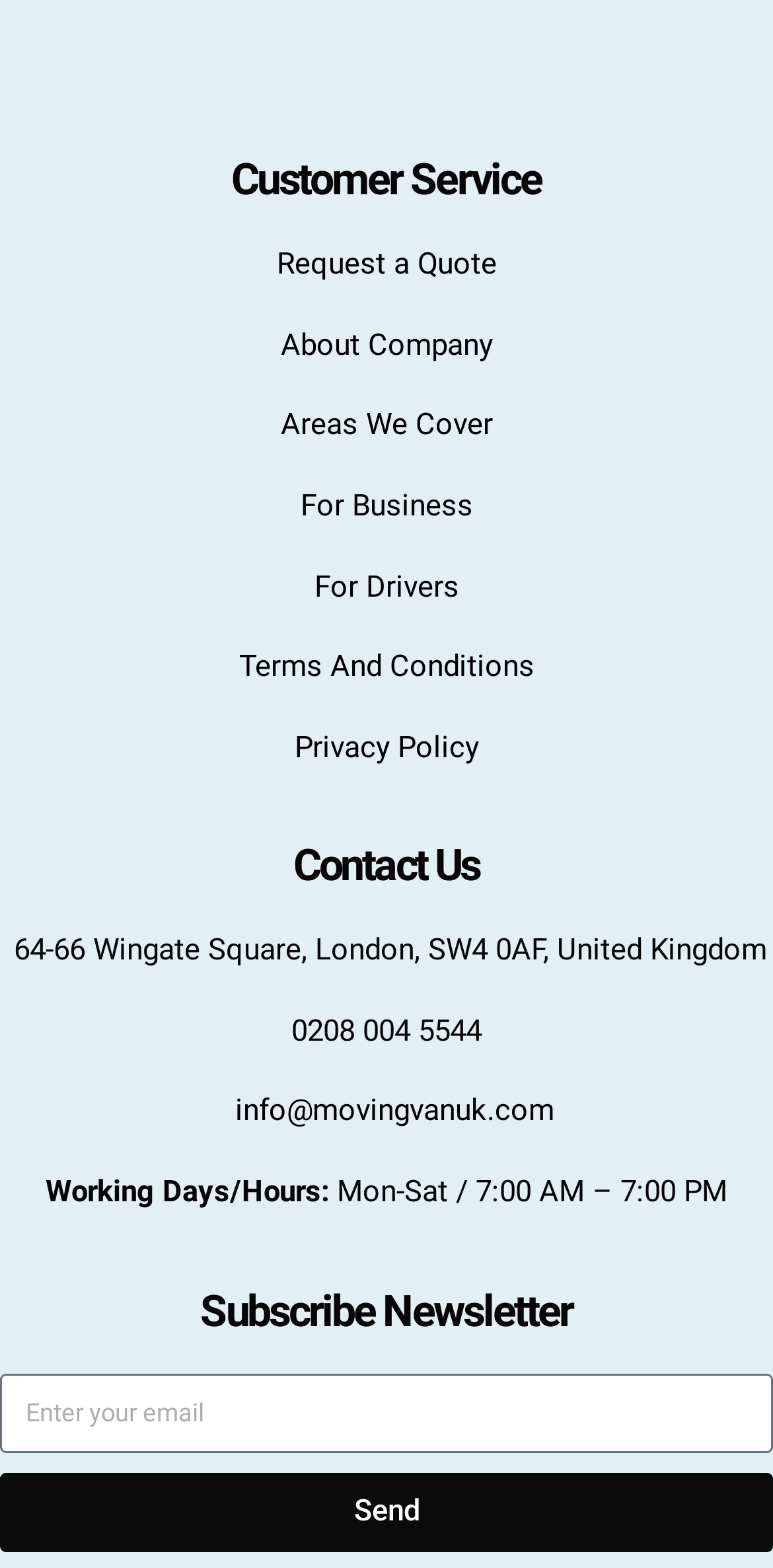Please determine the bounding box of the UI element that matches this description: name="form_fields[name]" placeholder="Enter your email". The coordinates should be given as (top-left x, top-left y, bottom-right x, bottom-right y), with all values between 0 and 1.

[0.0, 0.876, 1.0, 0.926]